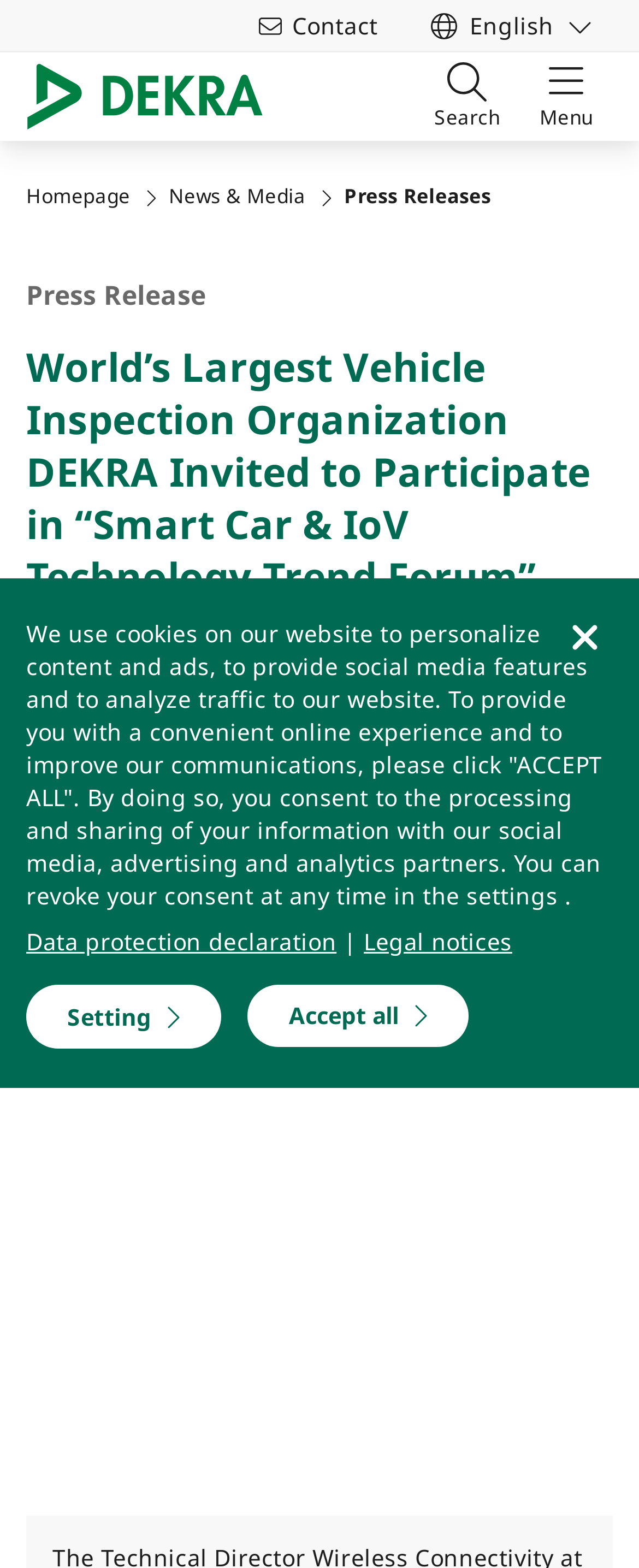Please specify the coordinates of the bounding box for the element that should be clicked to carry out this instruction: "View homepage". The coordinates must be four float numbers between 0 and 1, formatted as [left, top, right, bottom].

[0.041, 0.117, 0.204, 0.134]